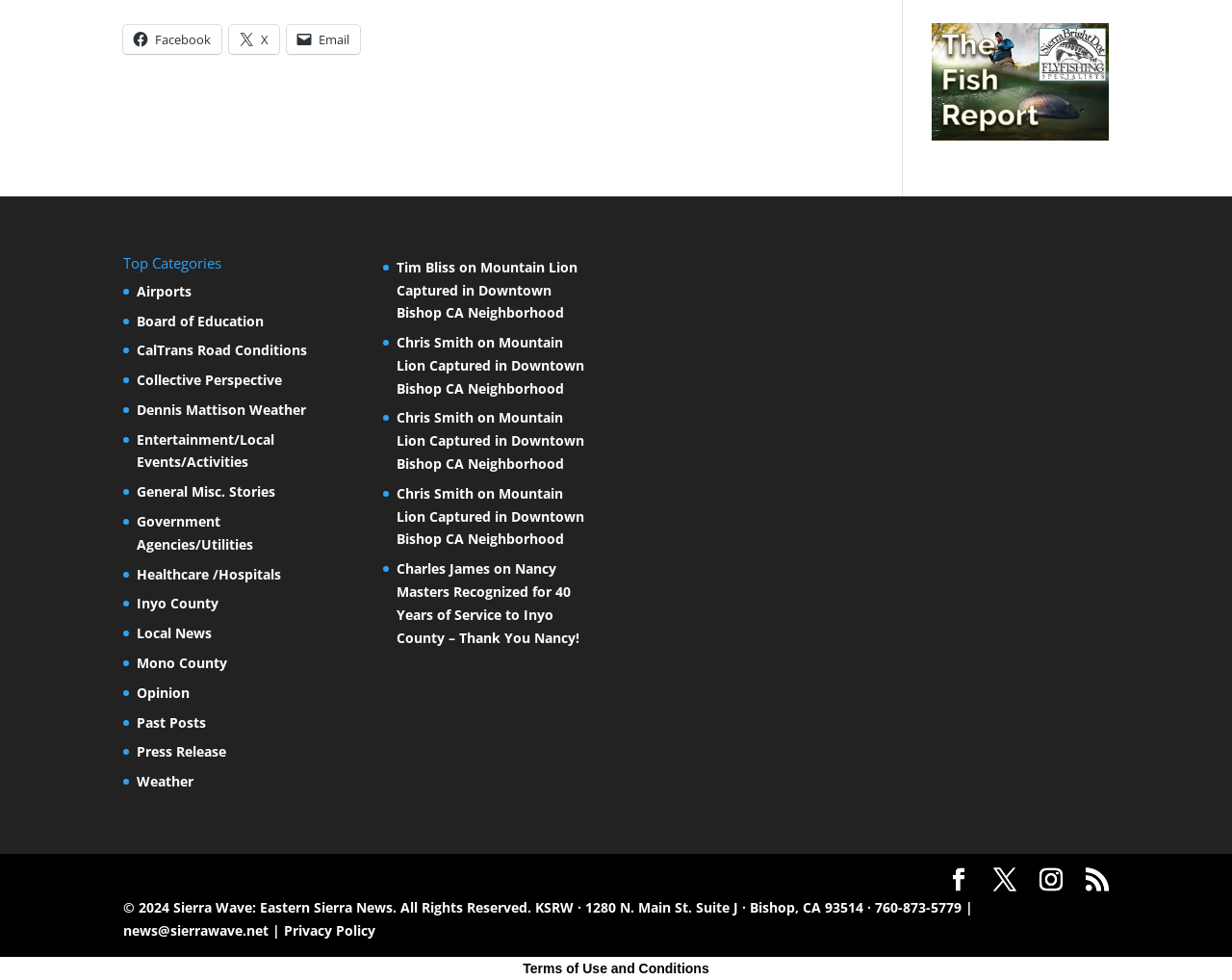Please reply to the following question using a single word or phrase: 
Who is the author of the first article?

Tim Bliss